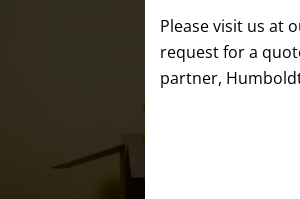What is the background of the image?
Give a detailed and exhaustive answer to the question.

The caption describes the background of the image as 'slightly blurred', which implies that the focus of the image is on the text block and the message it conveys, rather than the surrounding environment.